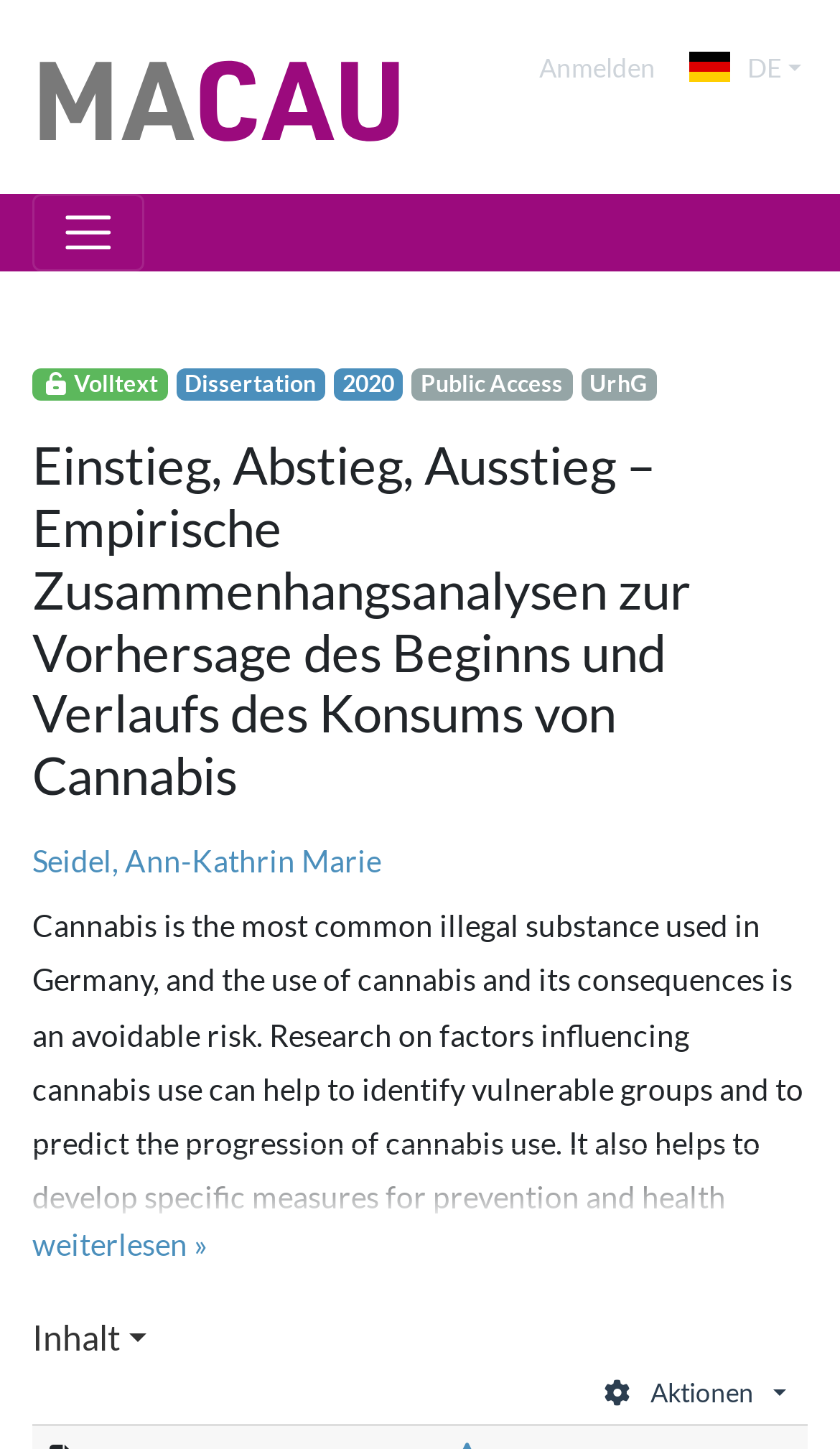Determine the main heading text of the webpage.

Einstieg, Abstieg, Ausstieg – Empirische Zusammenhangsanalysen zur Vorhersage des Beginns und Verlaufs des Konsums von Cannabis